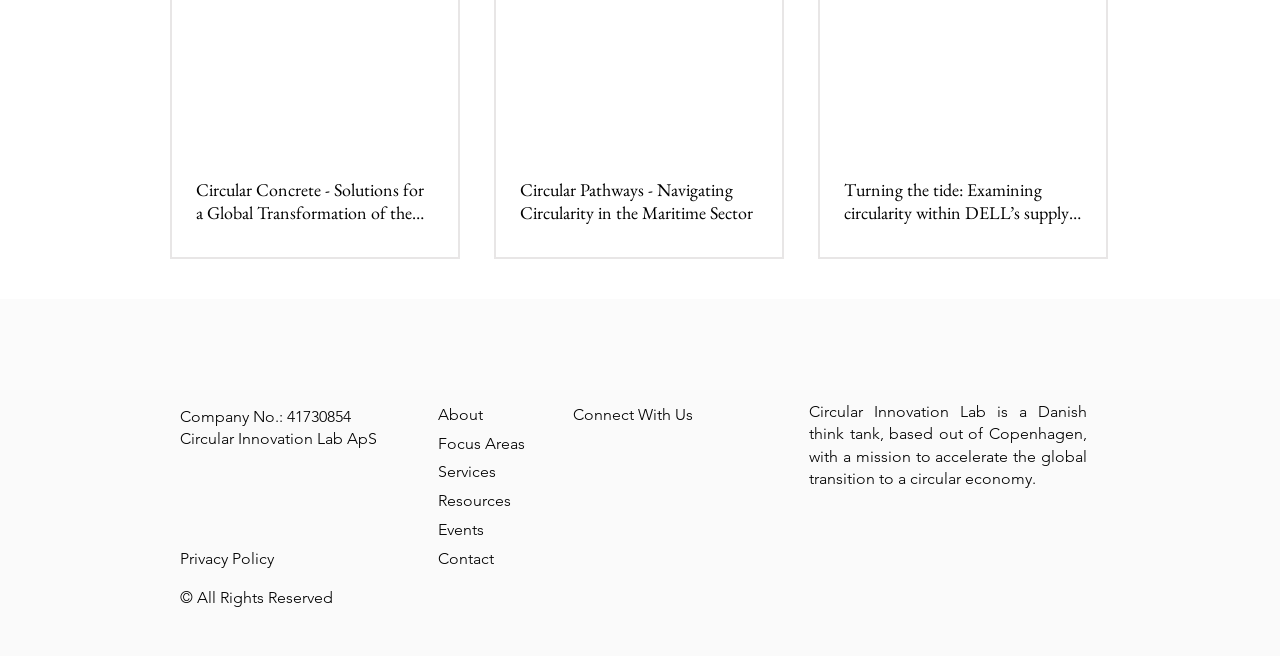Please identify the bounding box coordinates of the element I need to click to follow this instruction: "View previous photo".

None